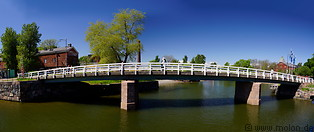Provide a one-word or brief phrase answer to the question:
What is the color of the sky overhead?

Bright blue